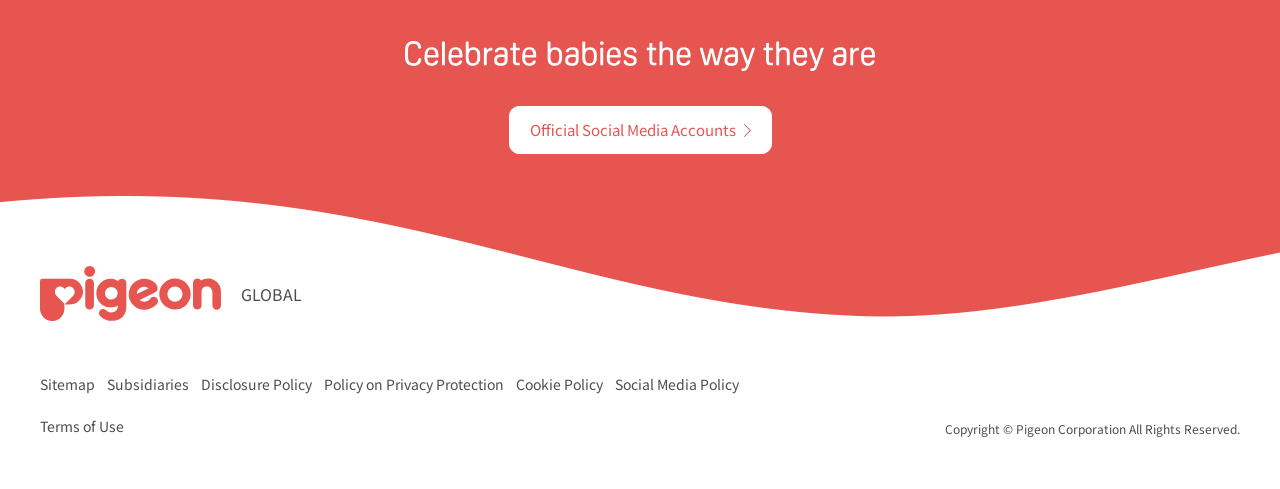Please specify the bounding box coordinates of the clickable region necessary for completing the following instruction: "Go to pigeon GLOBAL". The coordinates must consist of four float numbers between 0 and 1, i.e., [left, top, right, bottom].

[0.031, 0.544, 0.236, 0.657]